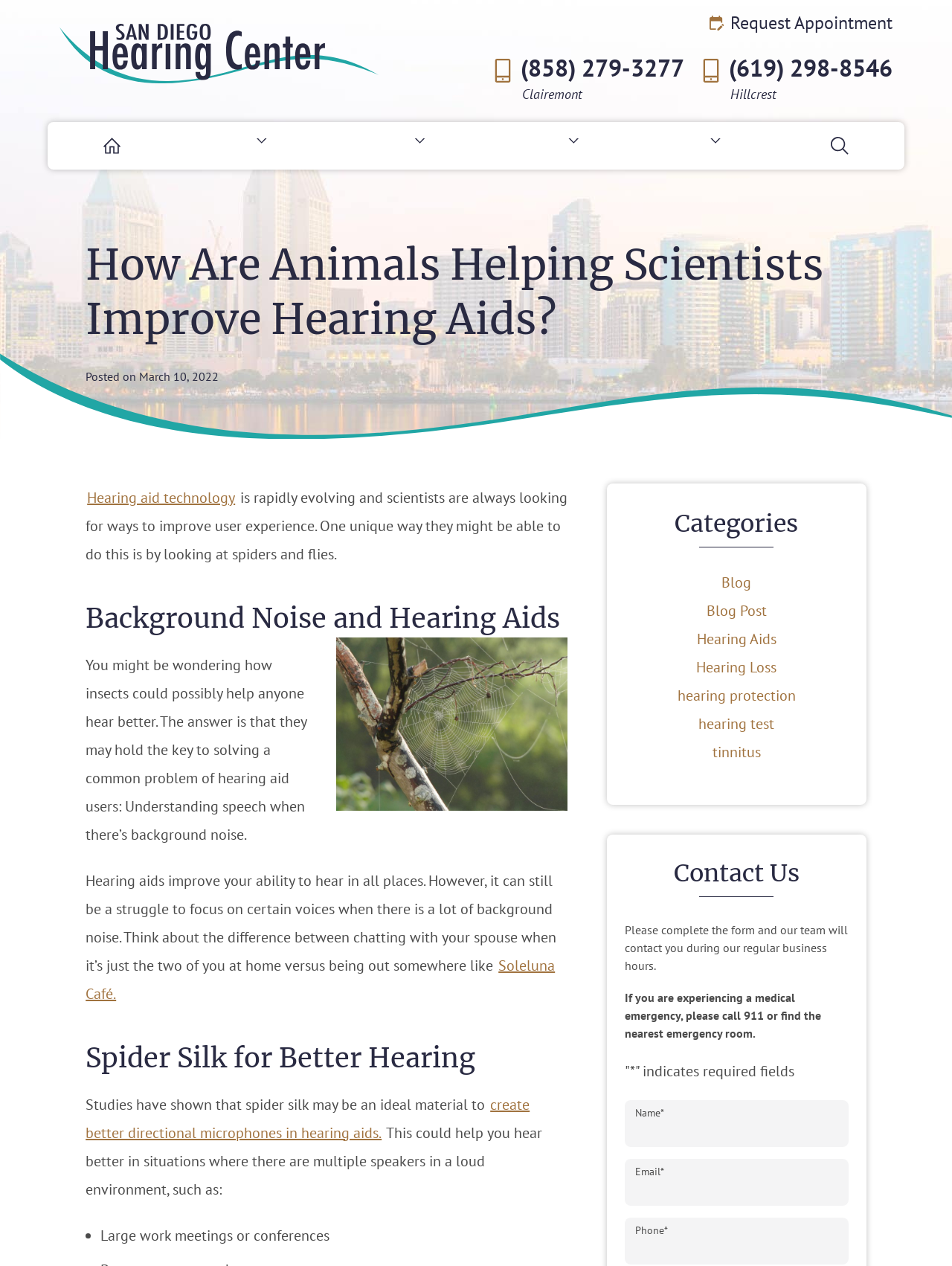Determine the bounding box coordinates for the UI element described. Format the coordinates as (top-left x, top-left y, bottom-right x, bottom-right y) and ensure all values are between 0 and 1. Element description: hearing test

[0.732, 0.564, 0.815, 0.579]